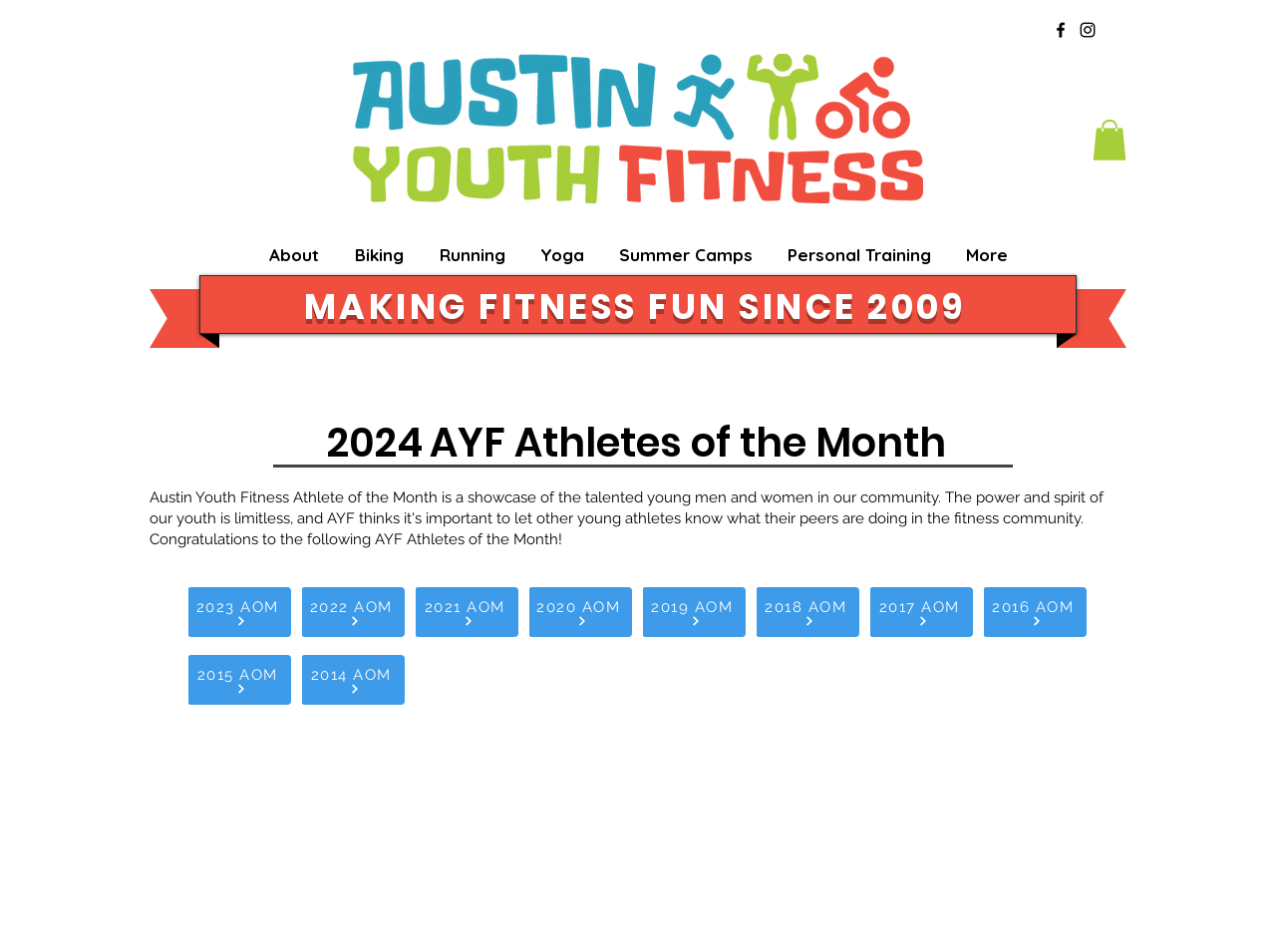How many social media links are available?
Look at the image and answer the question using a single word or phrase.

2